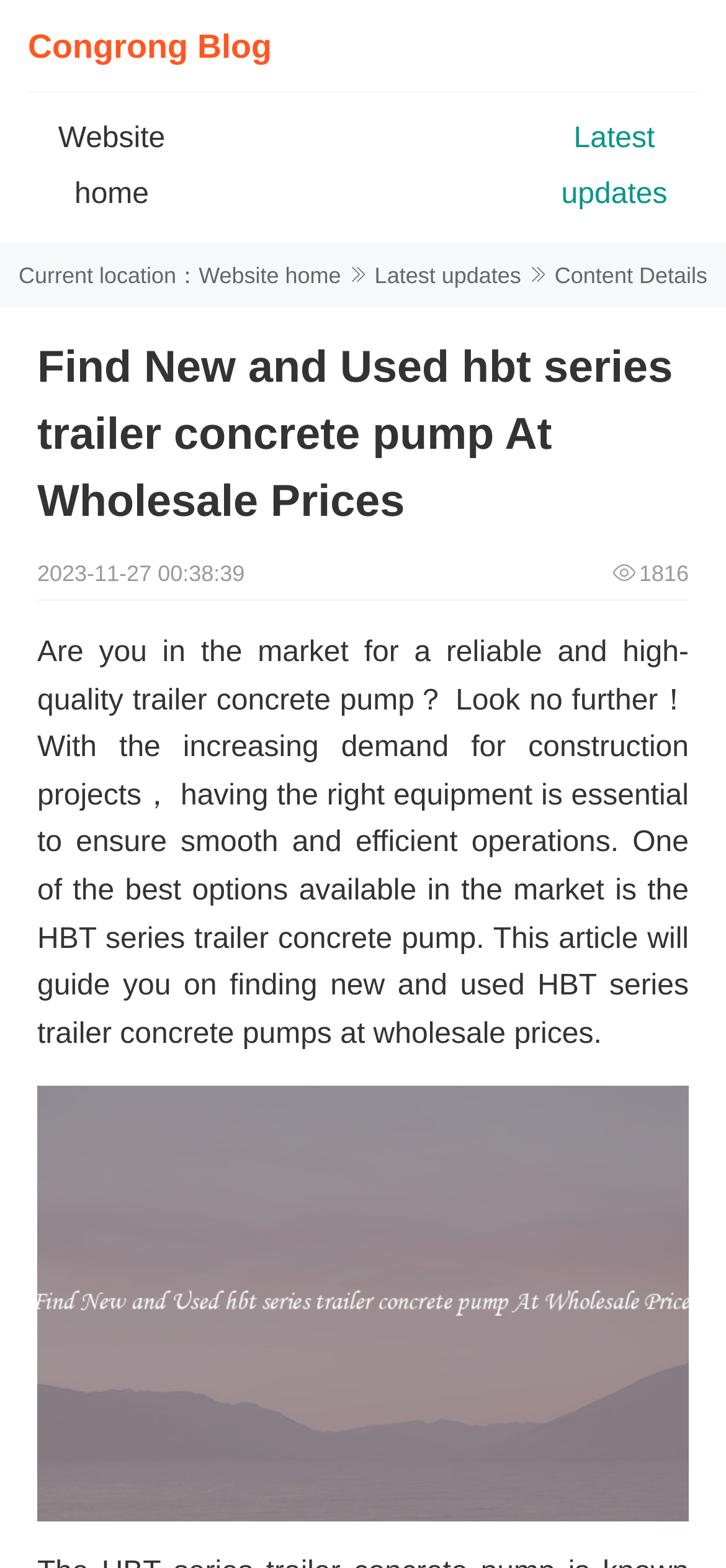Explain in detail what is displayed on the webpage.

The webpage appears to be a blog post about finding new and used HBT series trailer concrete pumps at wholesale prices. At the top left of the page, there is a link to "Congrong Blog" and another link to "Website home" next to it. On the top right, there is a link to "Latest updates". 

Below these links, there is a section that displays the current location, with links to "Website home" and "Latest updates" again. To the right of this section, there is a label "Content Details". 

The main content of the page starts with a heading that reads "Find New and Used hbt series trailer concrete pump At Wholesale Prices". Below the heading, there is a timestamp "2023-11-27 00:38:39" and a number "1816" to its right. 

The main article begins below these elements, describing the importance of having the right equipment for construction projects and introducing the HBT series trailer concrete pump as a reliable option. The article promises to guide the reader on finding new and used HBT series trailer concrete pumps at wholesale prices. 

At the bottom of the page, there is an image related to the topic, which is likely a representation of the HBT series trailer concrete pump.